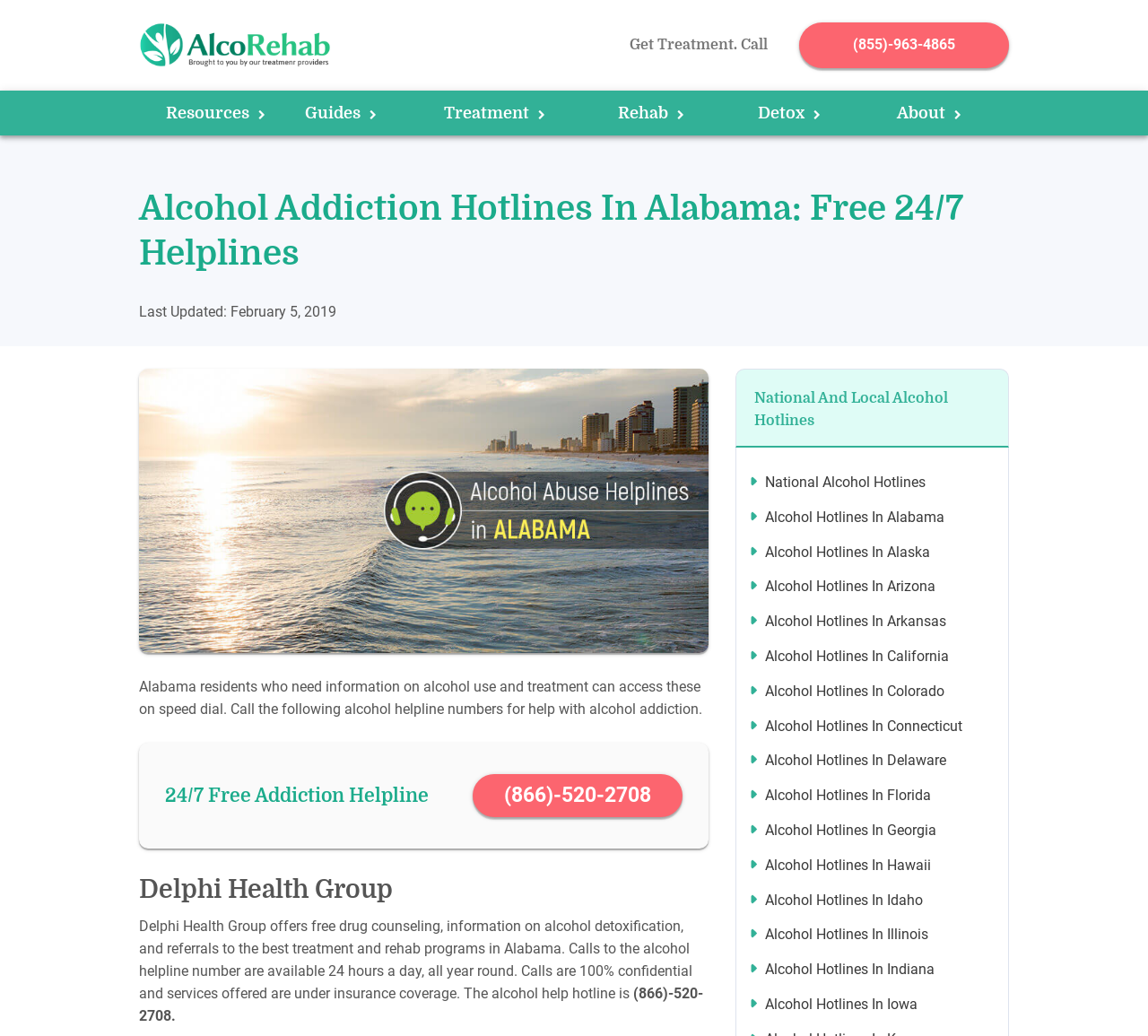Please answer the following question using a single word or phrase: 
What is the purpose of the alcohol helpline numbers?

Get help with alcohol addiction